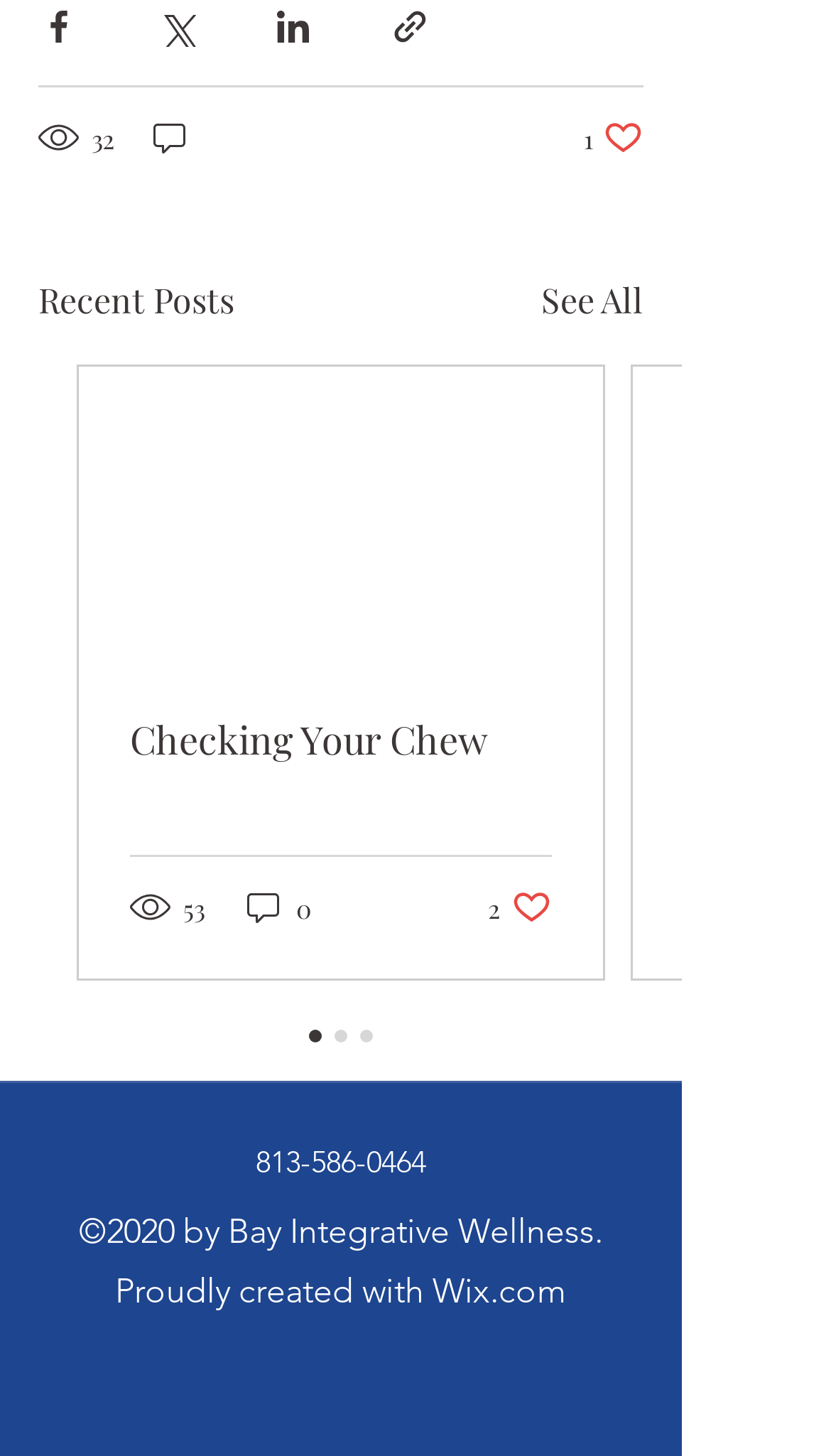Indicate the bounding box coordinates of the element that must be clicked to execute the instruction: "View recent posts". The coordinates should be given as four float numbers between 0 and 1, i.e., [left, top, right, bottom].

[0.046, 0.189, 0.282, 0.224]